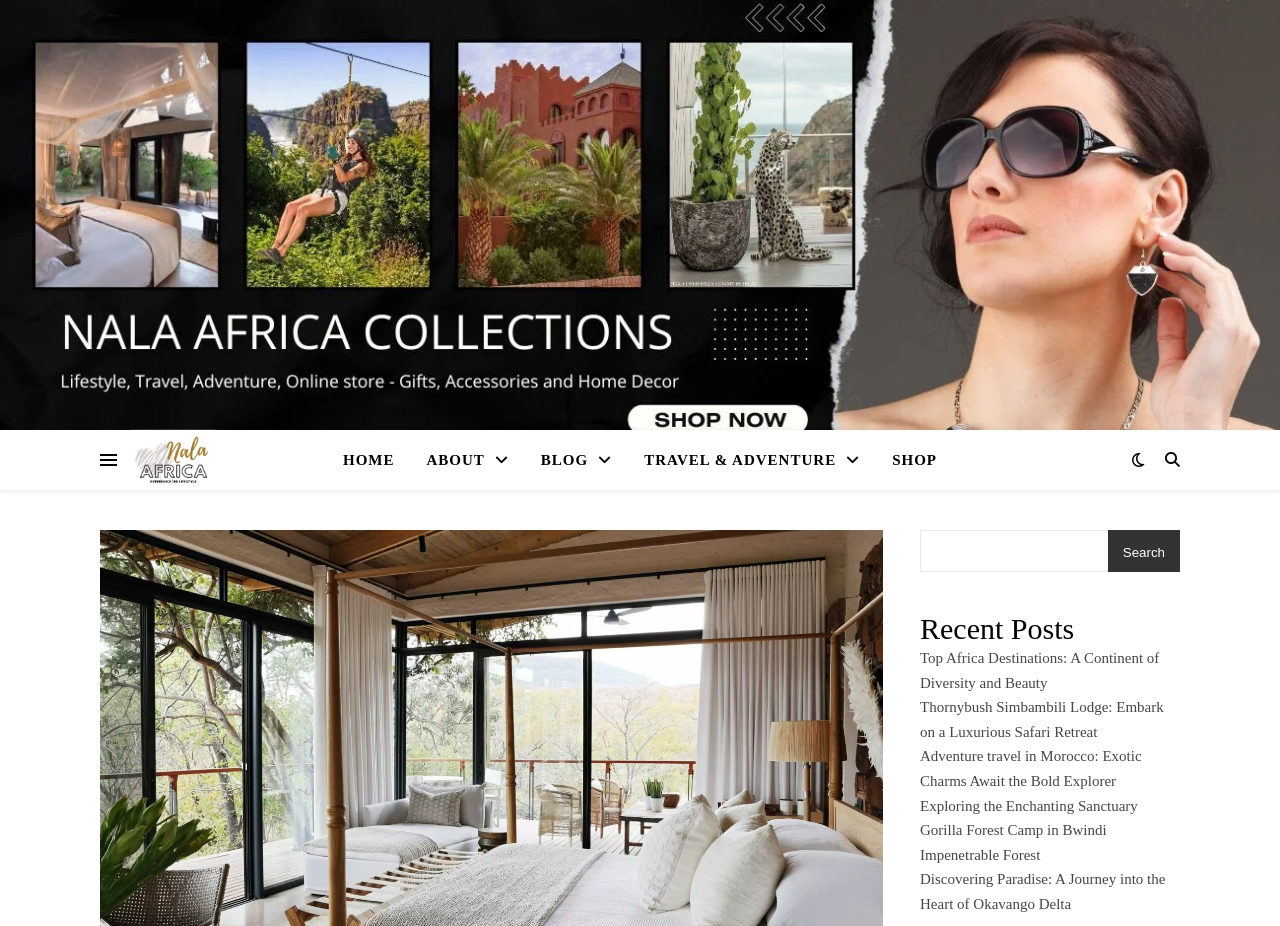How many recent posts are displayed?
Relying on the image, give a concise answer in one word or a brief phrase.

5